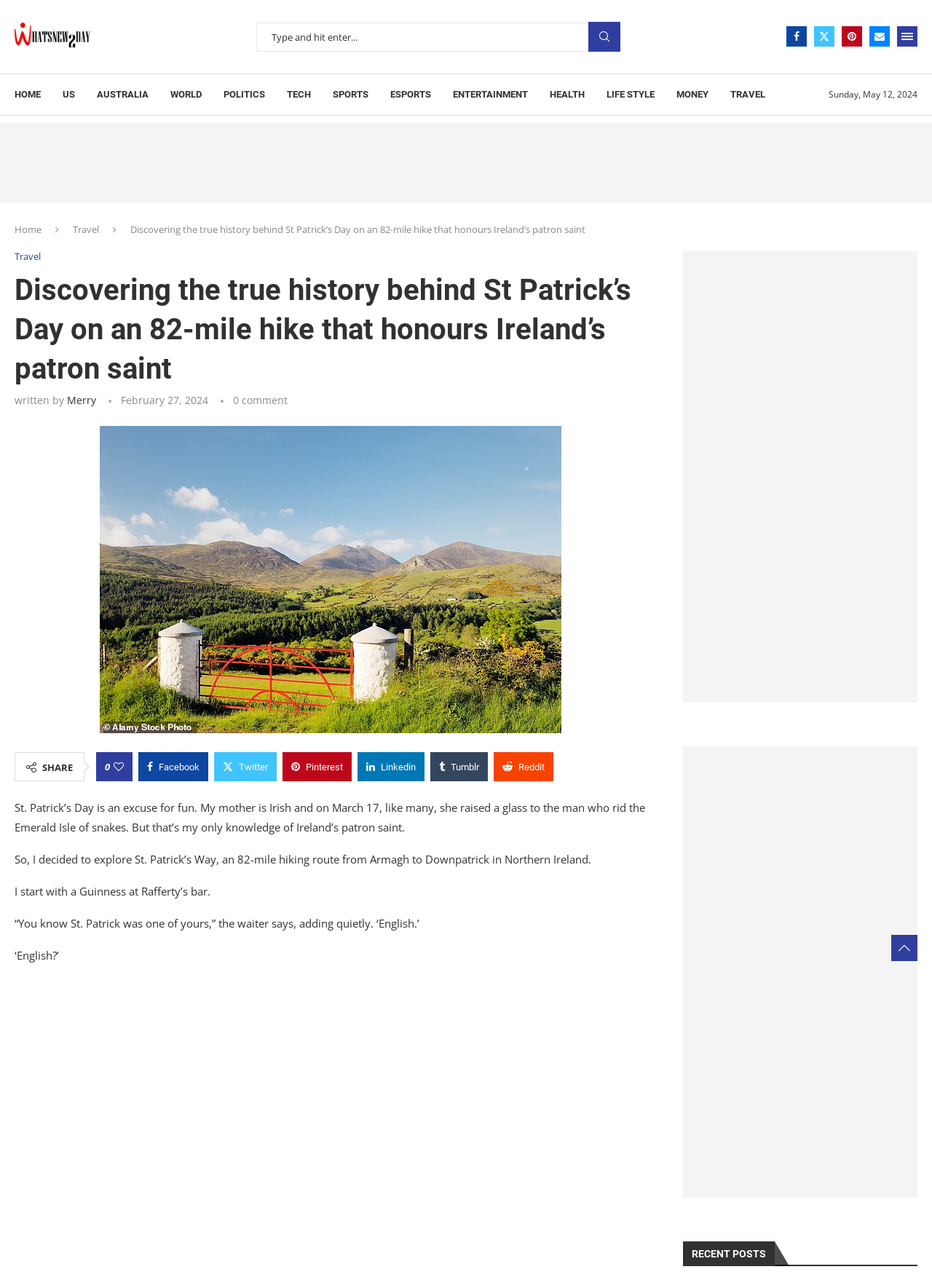What is the topic of the article?
Please provide a single word or phrase as your answer based on the image.

St Patrick's Day